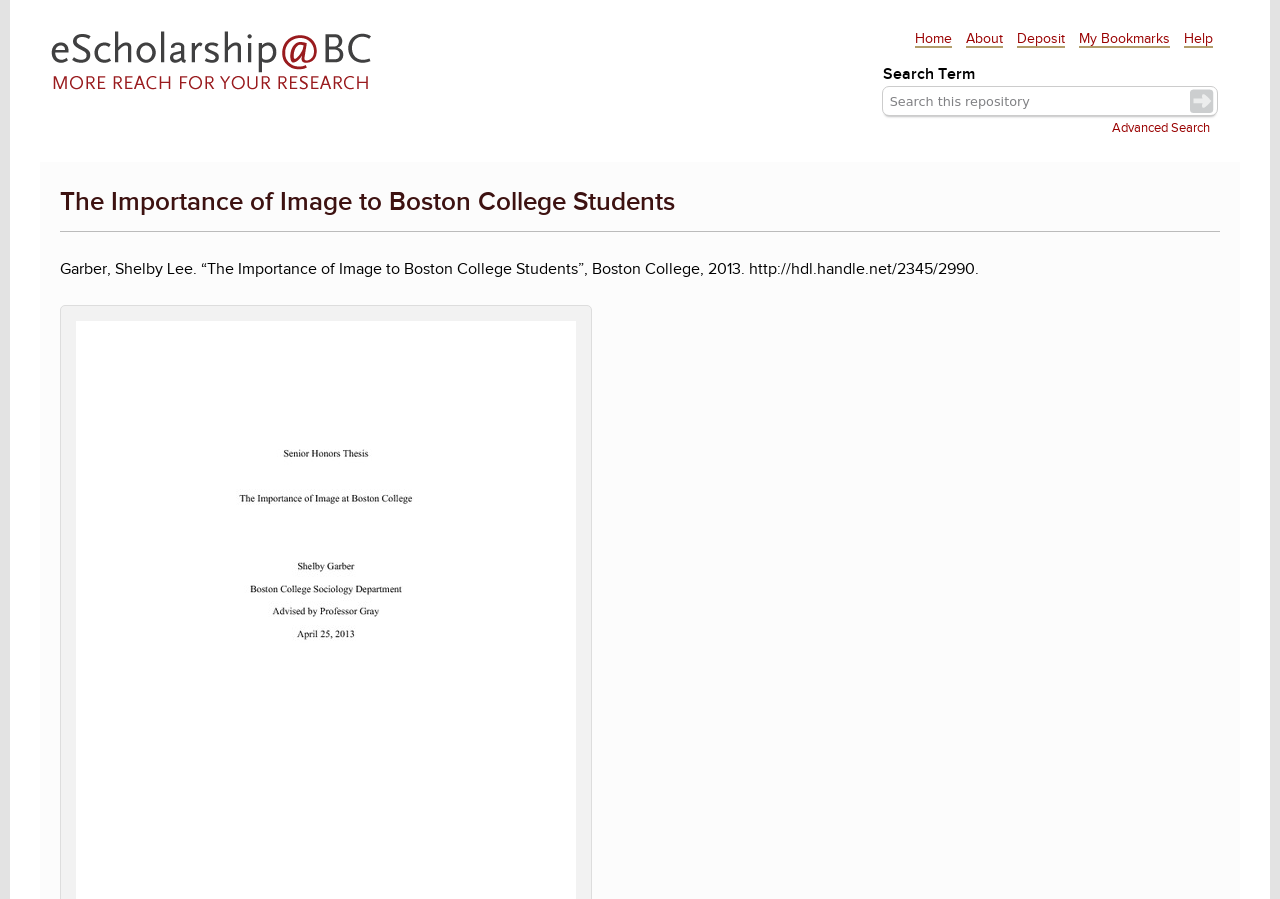Locate the bounding box of the UI element based on this description: "Help". Provide four float numbers between 0 and 1 as [left, top, right, bottom].

[0.925, 0.034, 0.948, 0.054]